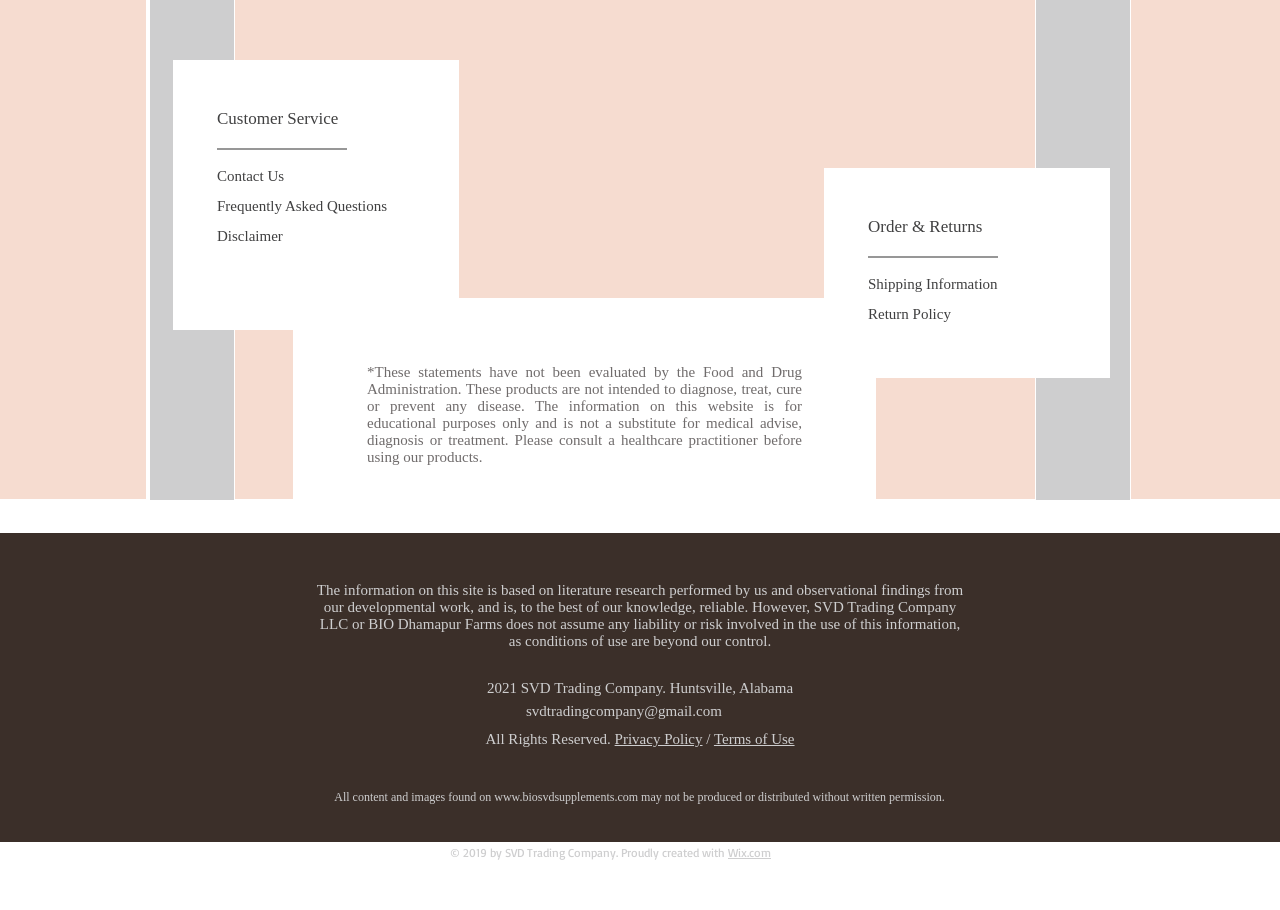Determine the bounding box coordinates for the clickable element to execute this instruction: "Contact customer service". Provide the coordinates as four float numbers between 0 and 1, i.e., [left, top, right, bottom].

[0.17, 0.185, 0.222, 0.203]